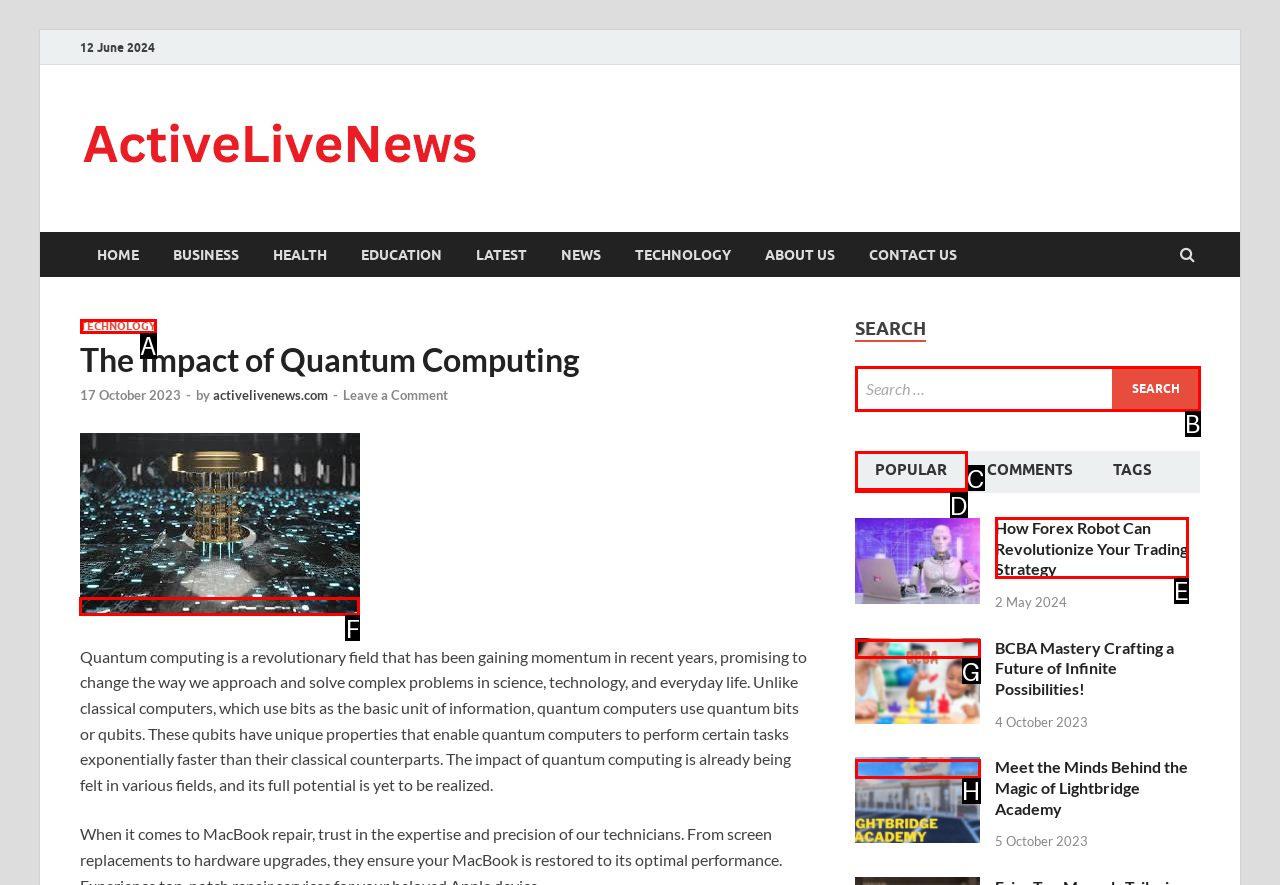Figure out which option to click to perform the following task: Read the article about Quantum Computing
Provide the letter of the correct option in your response.

F